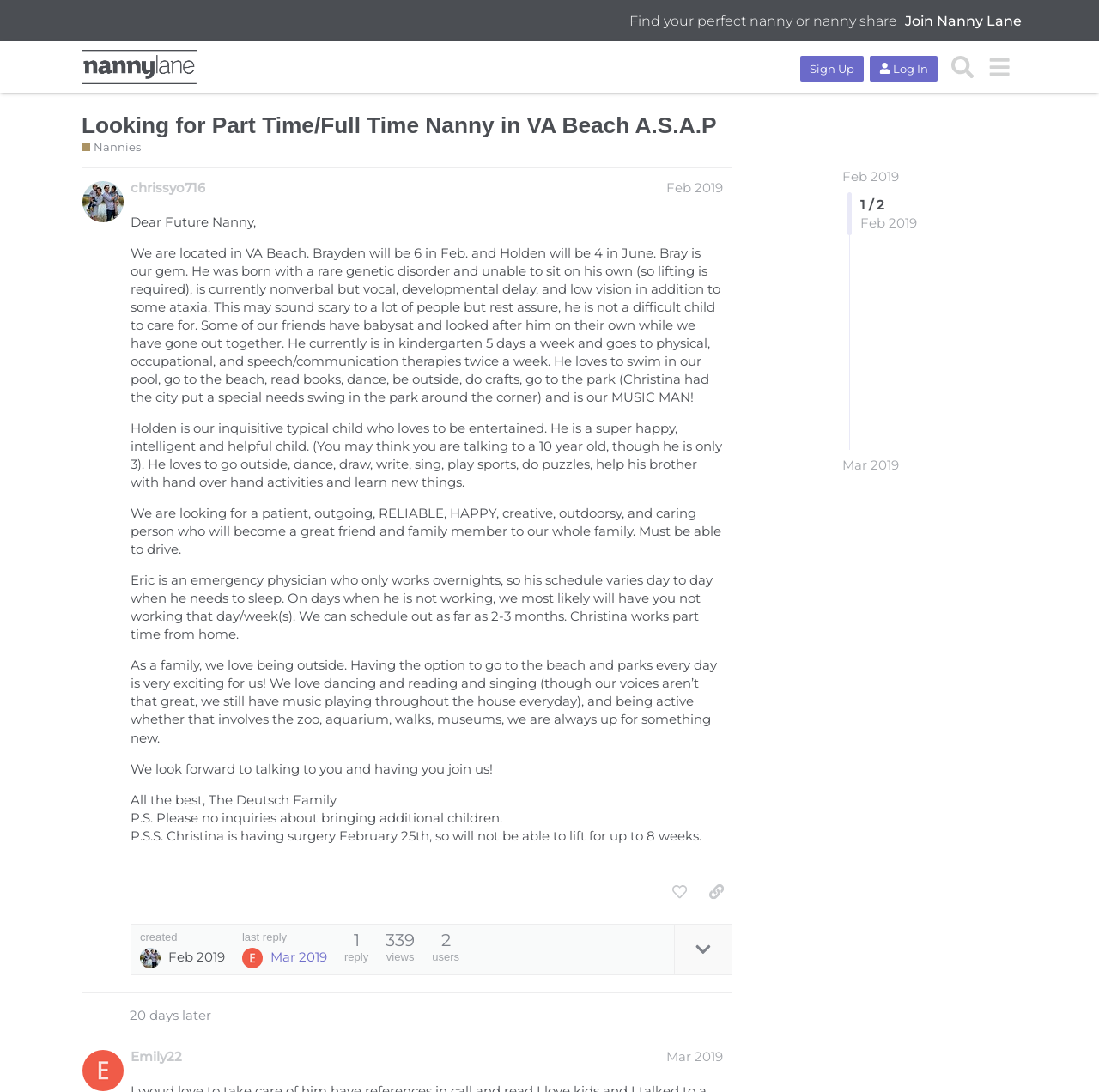Determine the bounding box coordinates of the element that should be clicked to execute the following command: "View the reply by Emily22".

[0.11, 0.959, 0.666, 0.978]